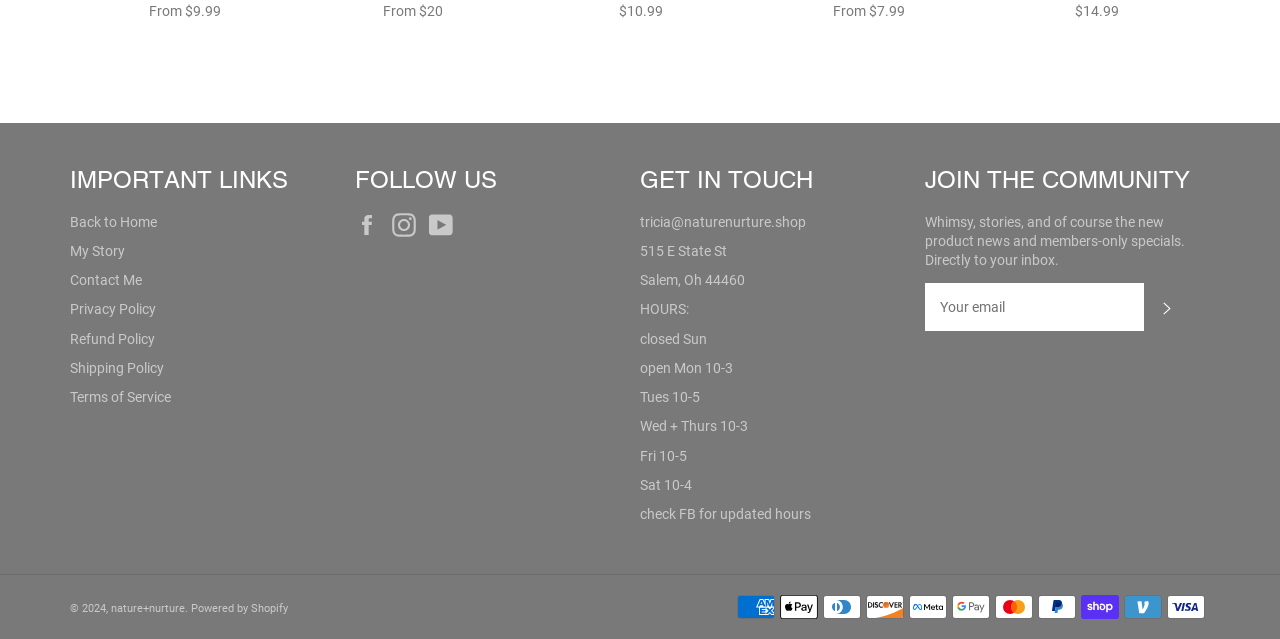Provide the bounding box coordinates of the HTML element this sentence describes: "parent_node: SUBSCRIBE name="contact[email]" placeholder="Your email"".

[0.723, 0.444, 0.894, 0.519]